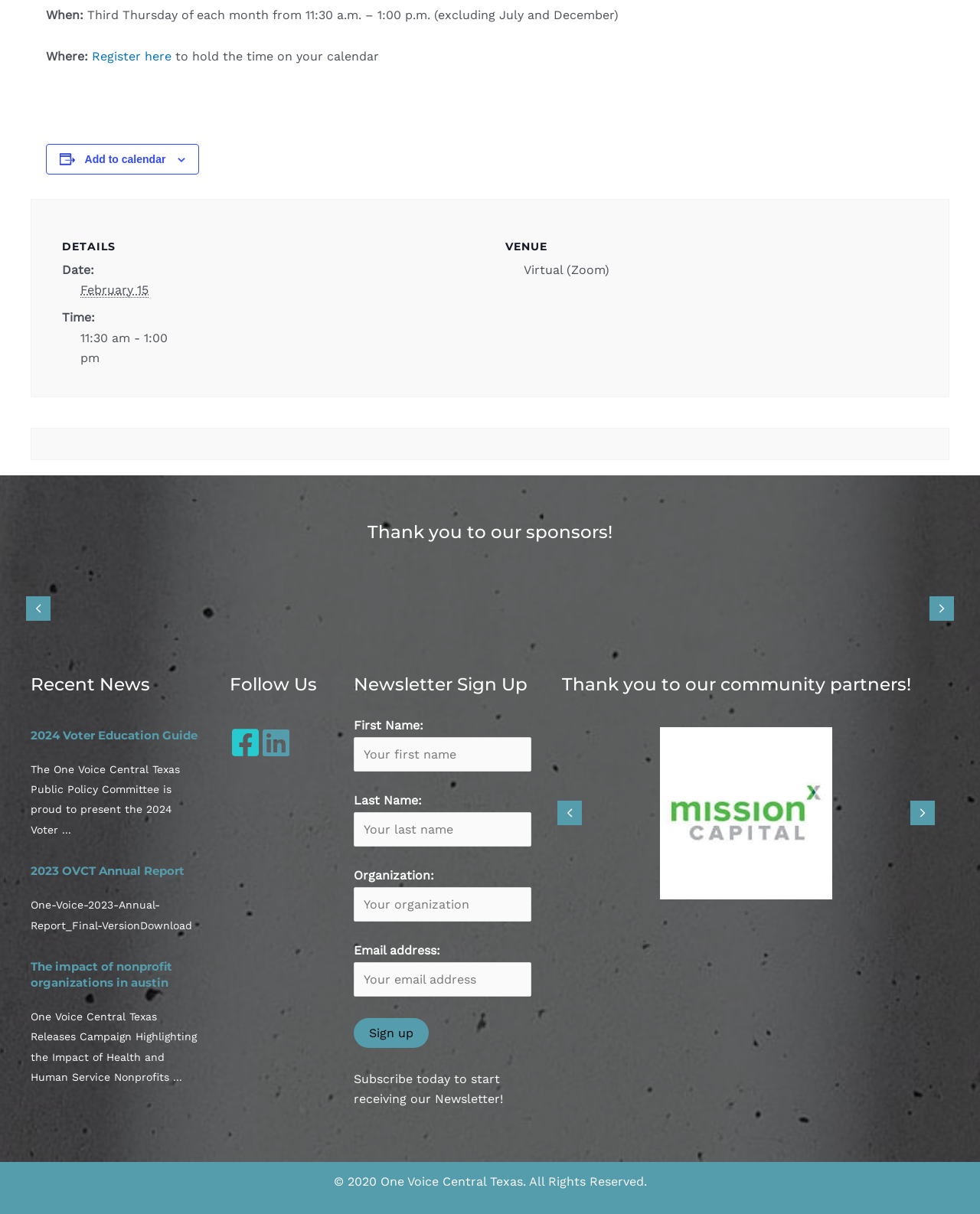Identify the bounding box coordinates necessary to click and complete the given instruction: "Add to calendar".

[0.086, 0.126, 0.169, 0.136]